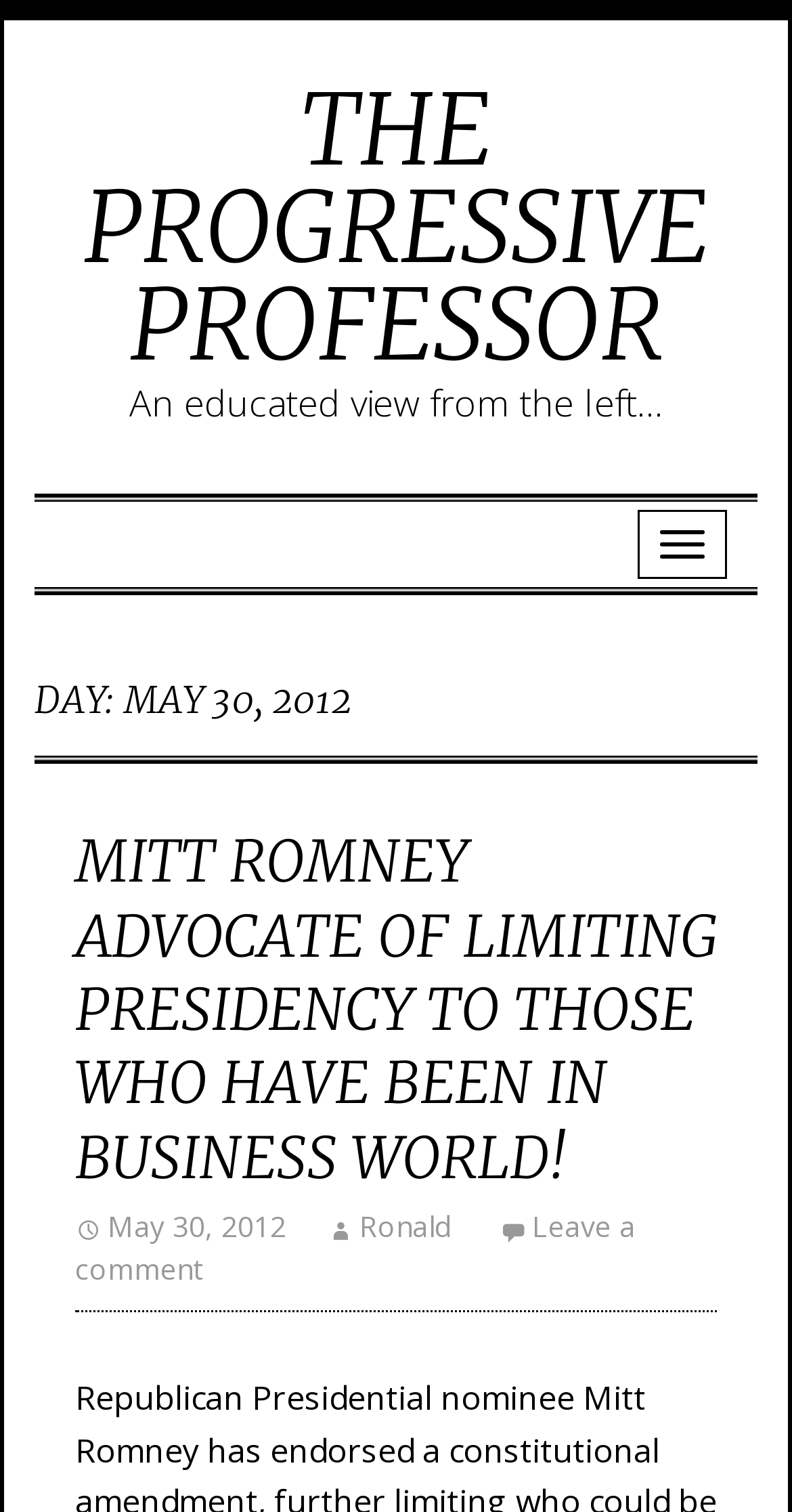Highlight the bounding box of the UI element that corresponds to this description: "Ronald".

[0.413, 0.798, 0.569, 0.824]